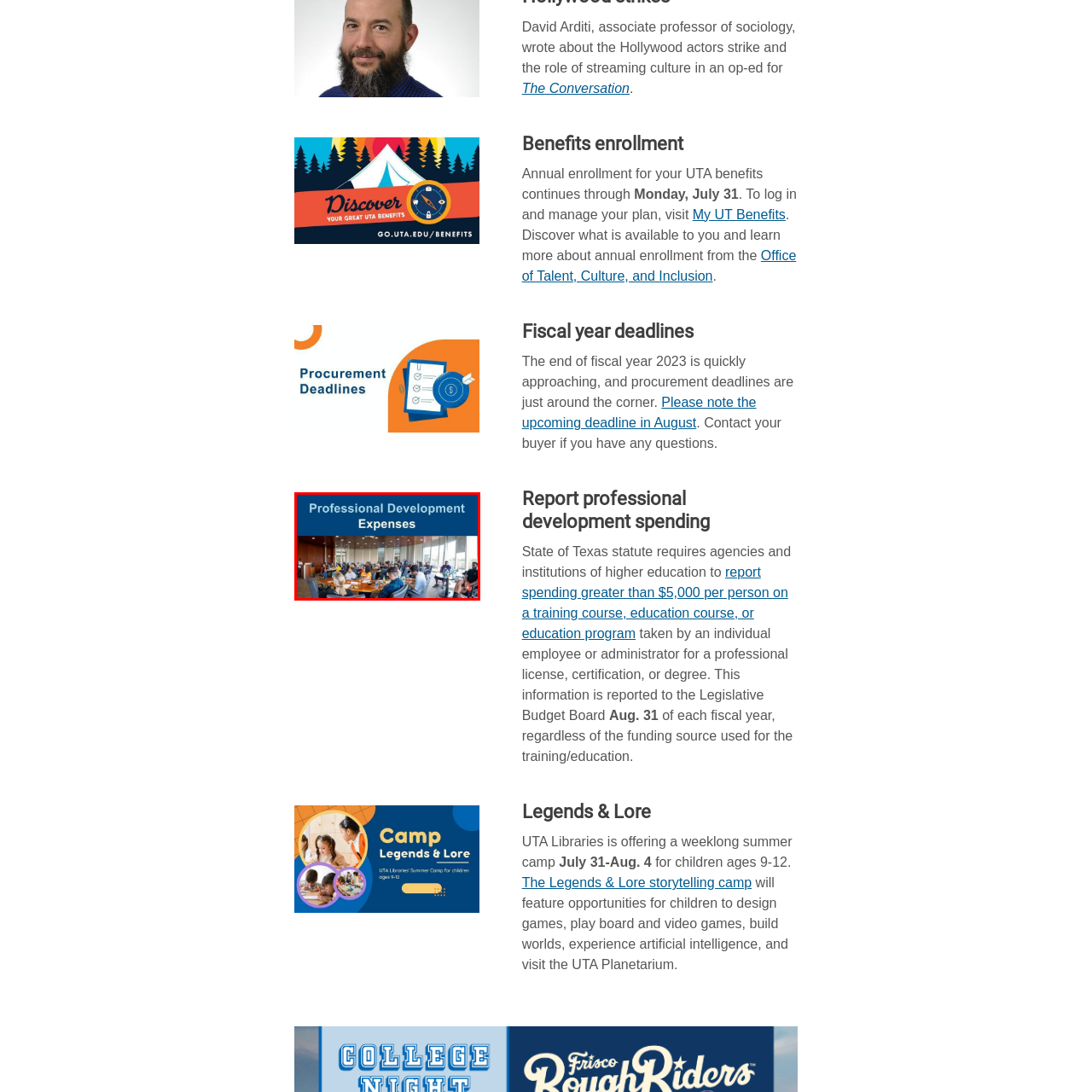What is the purpose of the session?
Inspect the highlighted part of the image and provide a single word or phrase as your answer.

Professional development